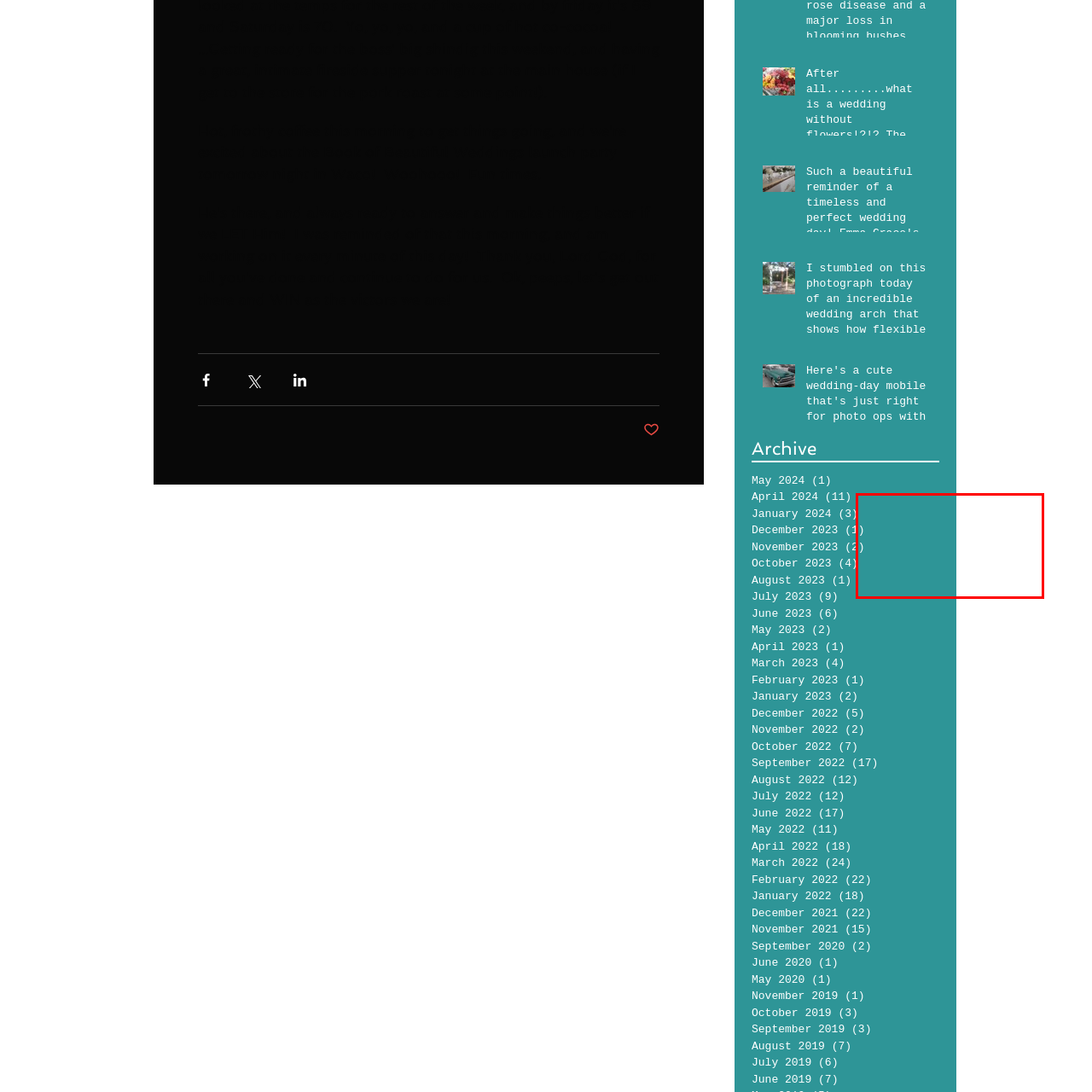Inspect the image contained by the red bounding box and answer the question with a single word or phrase:
What is the role of food in the gathering?

Vital